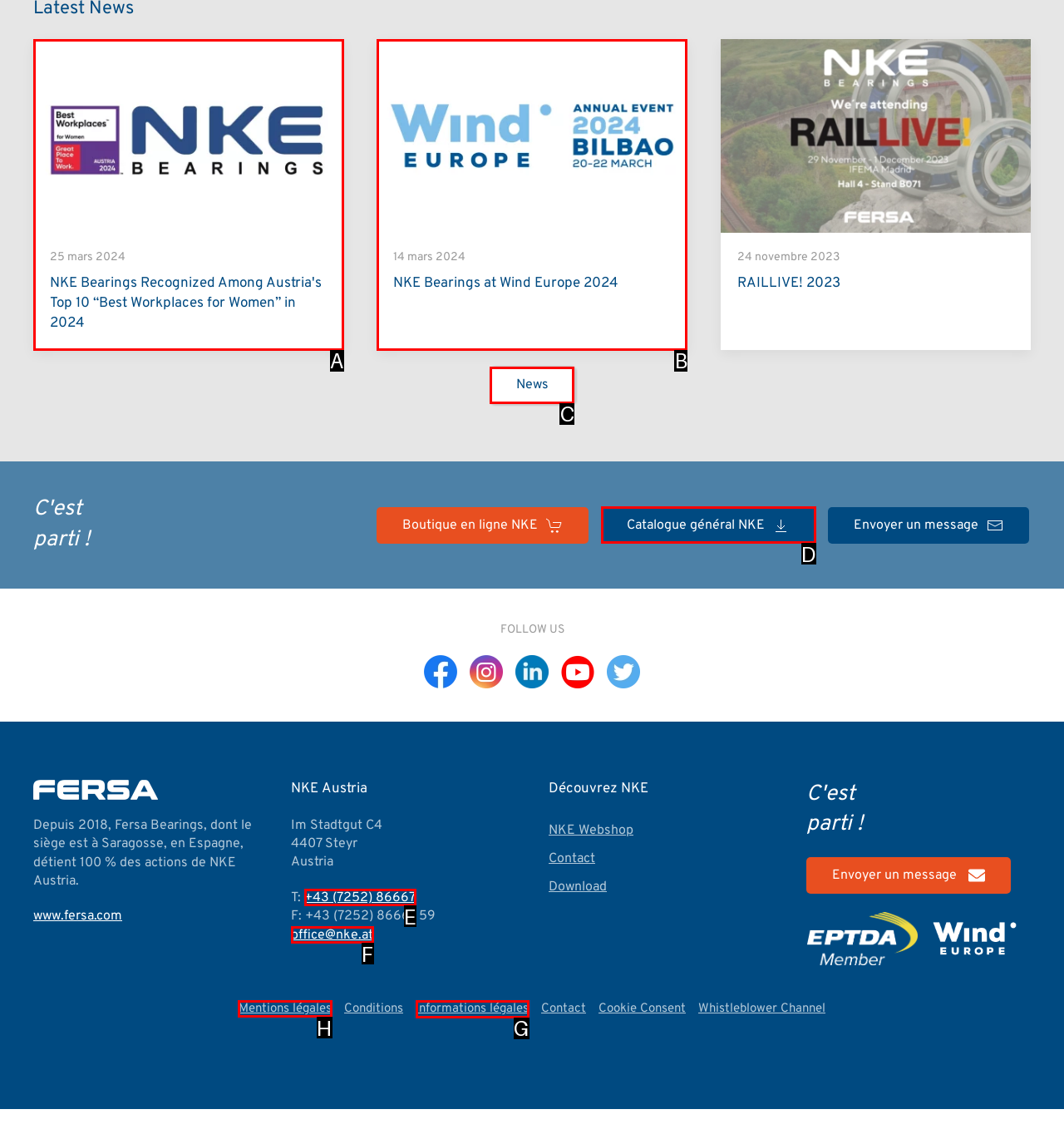Which option should you click on to fulfill this task: View 'Mentions légales'? Answer with the letter of the correct choice.

H